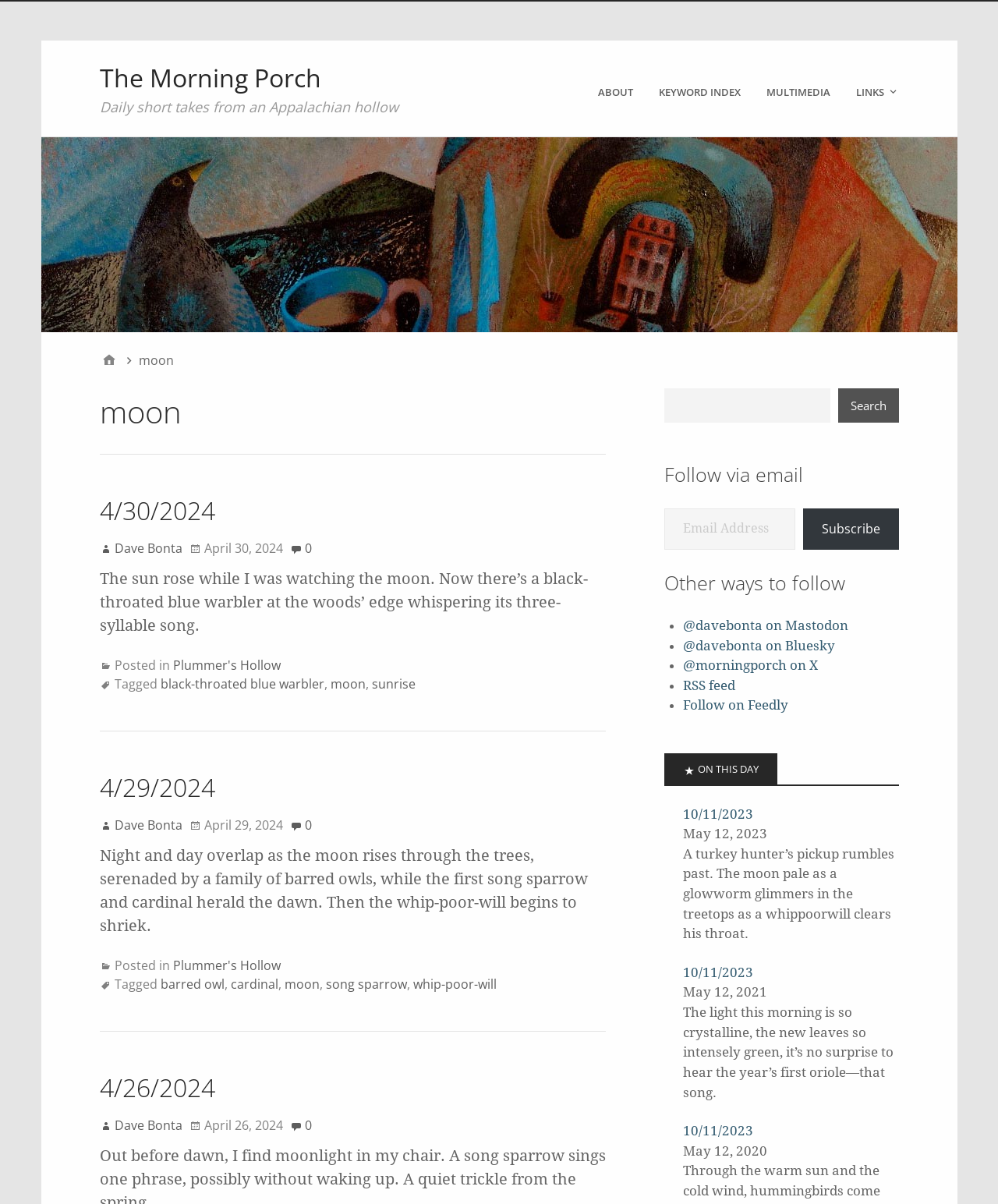Locate the bounding box coordinates of the clickable area needed to fulfill the instruction: "Search for something".

[0.666, 0.323, 0.832, 0.351]